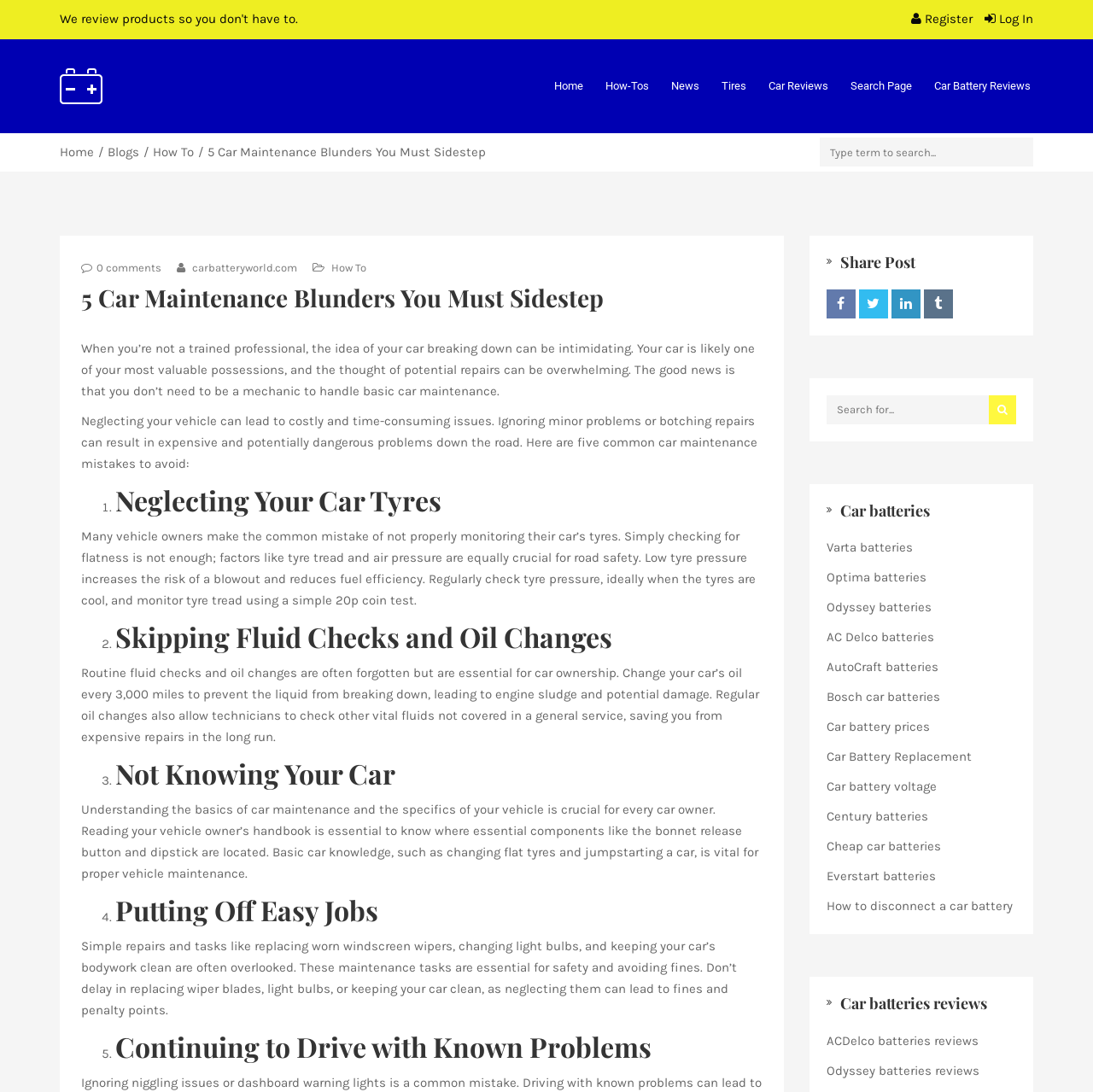Provide the bounding box coordinates for the UI element described in this sentence: "title="Share on Twitter"". The coordinates should be four float values between 0 and 1, i.e., [left, top, right, bottom].

[0.786, 0.265, 0.812, 0.291]